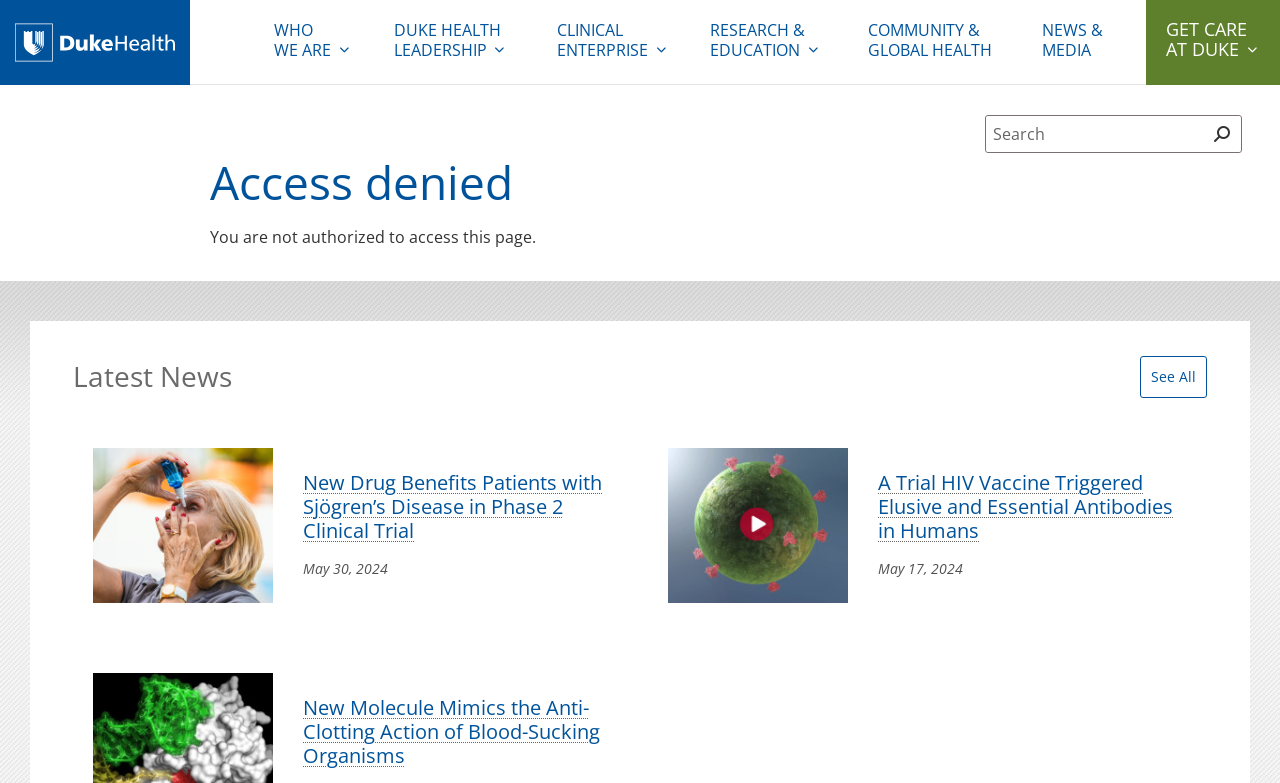Using the element description: "Community & Global Health", determine the bounding box coordinates. The coordinates should be in the format [left, top, right, bottom], with values between 0 and 1.

[0.678, 0.013, 0.814, 0.089]